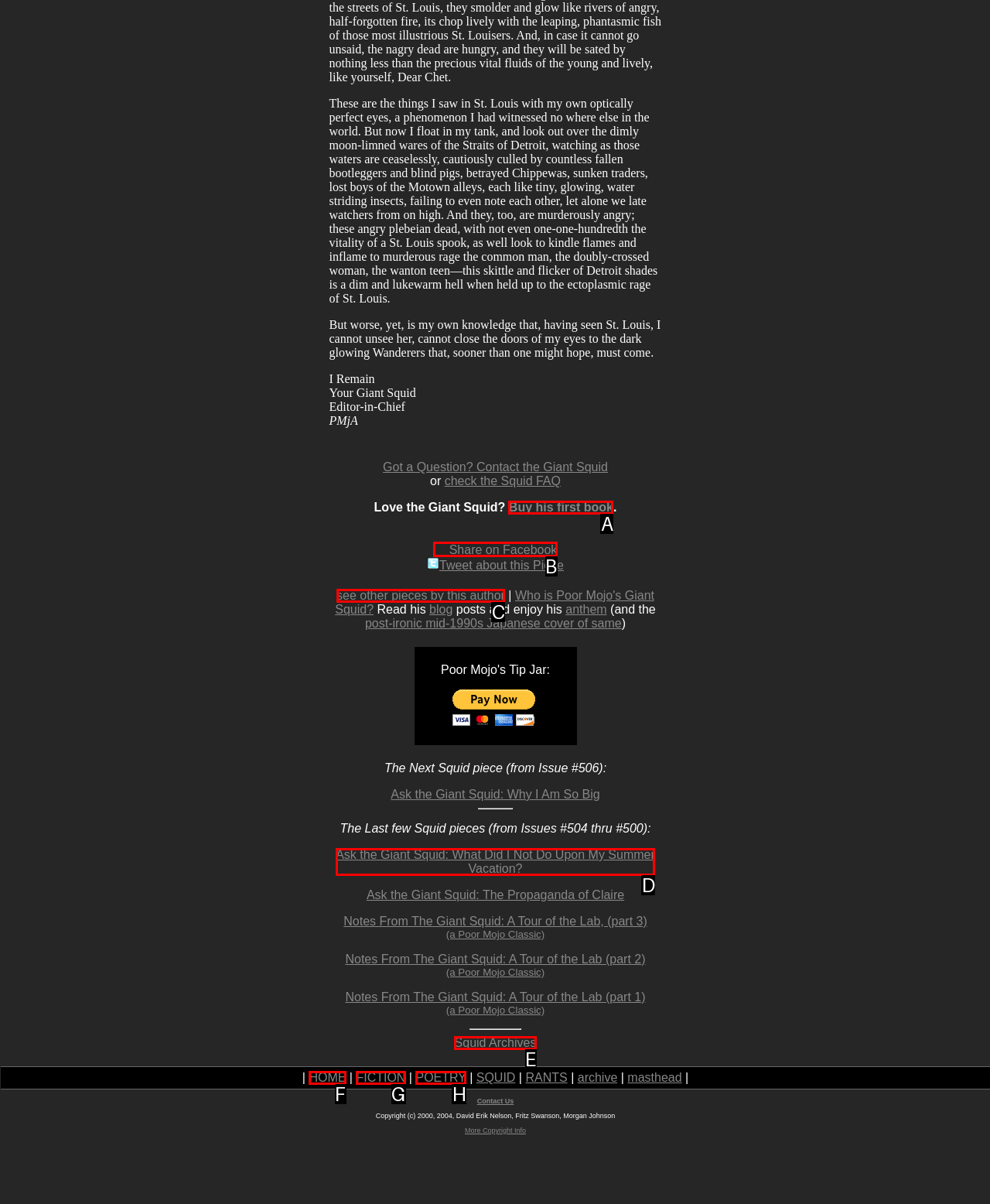Identify the letter of the option that best matches the following description: Squid Archives. Respond with the letter directly.

E